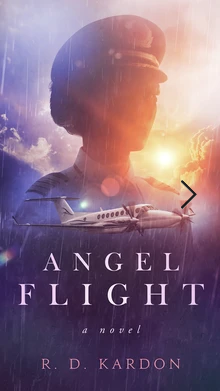What is symbolized by the small airplane in the composition?
Craft a detailed and extensive response to the question.

The small airplane is subtly integrated into the composition, and according to the caption, it symbolizes the central theme of flight within the story, which is a key element of the novel.